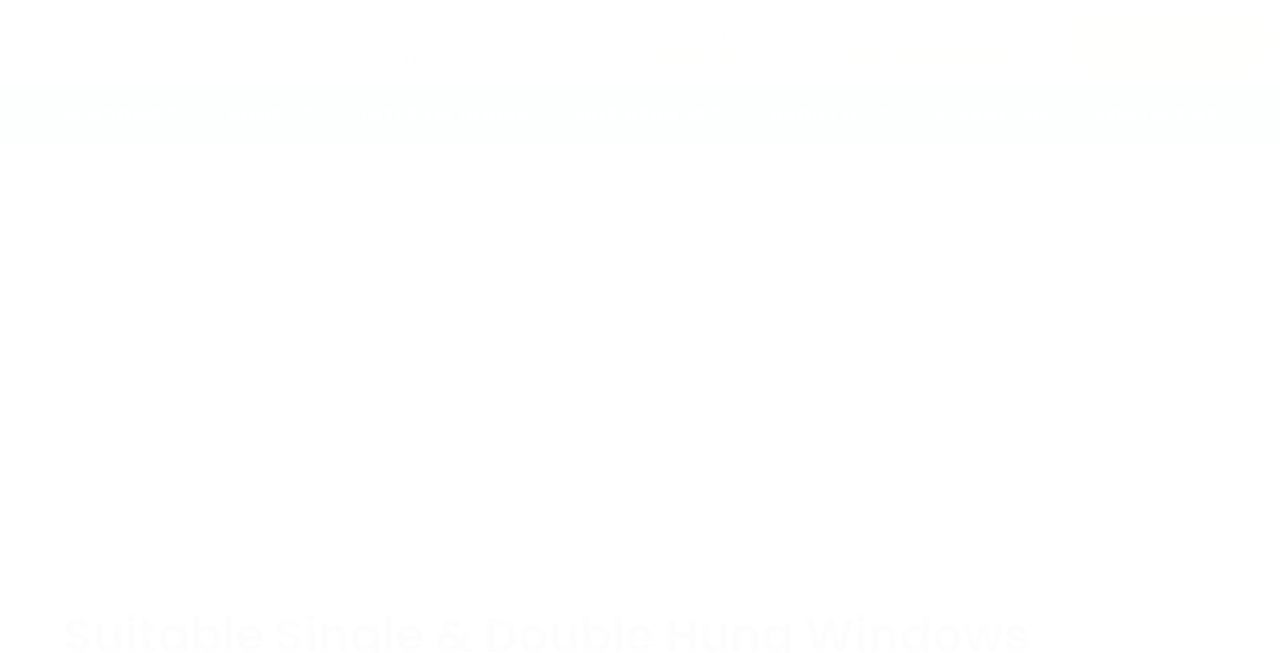Determine the main heading text of the webpage.

SINGLE & DOUBLE HUNG WINDOWS